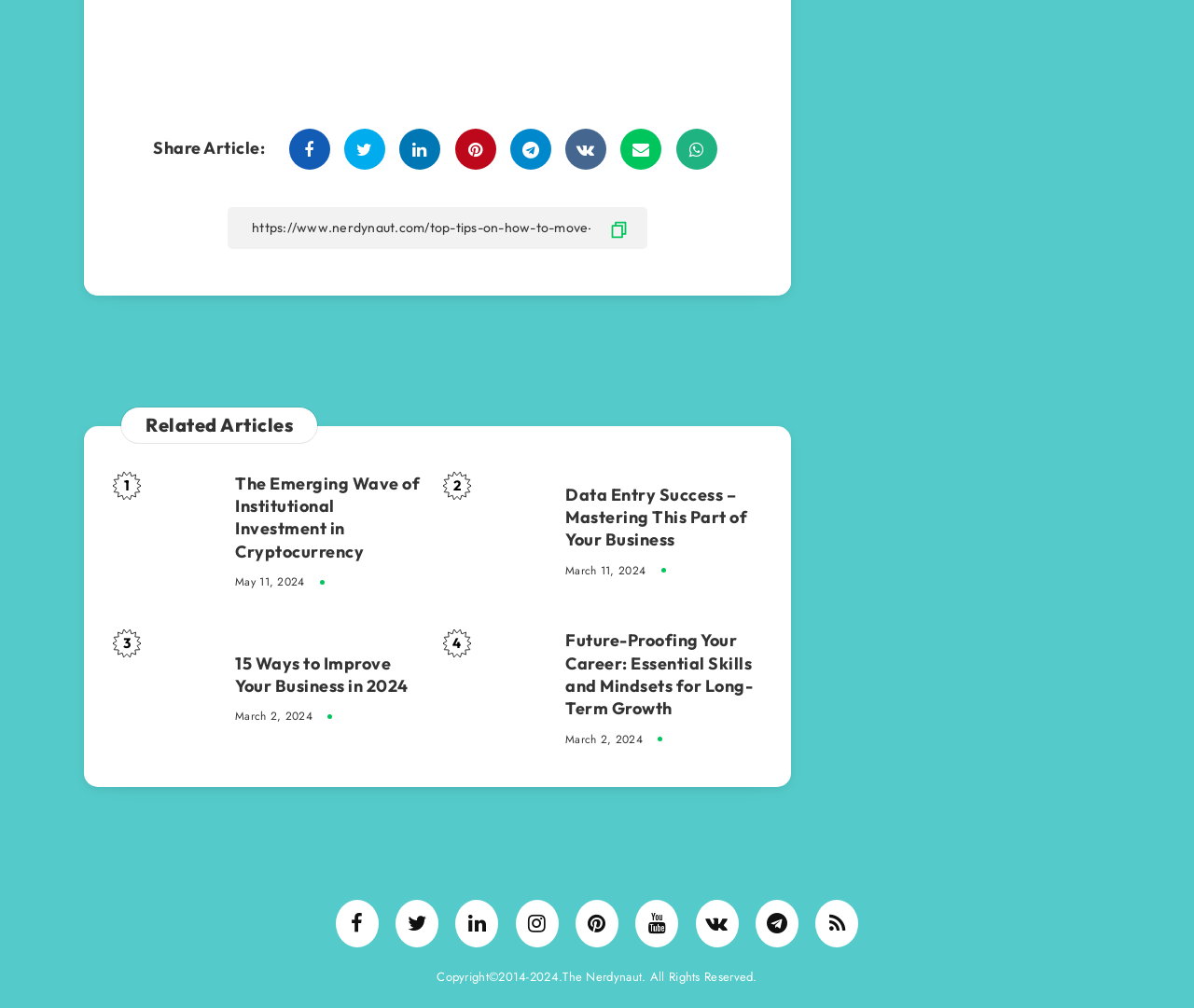Please determine the bounding box coordinates for the element with the description: "Share on WhatsApp".

[0.566, 0.127, 0.601, 0.168]